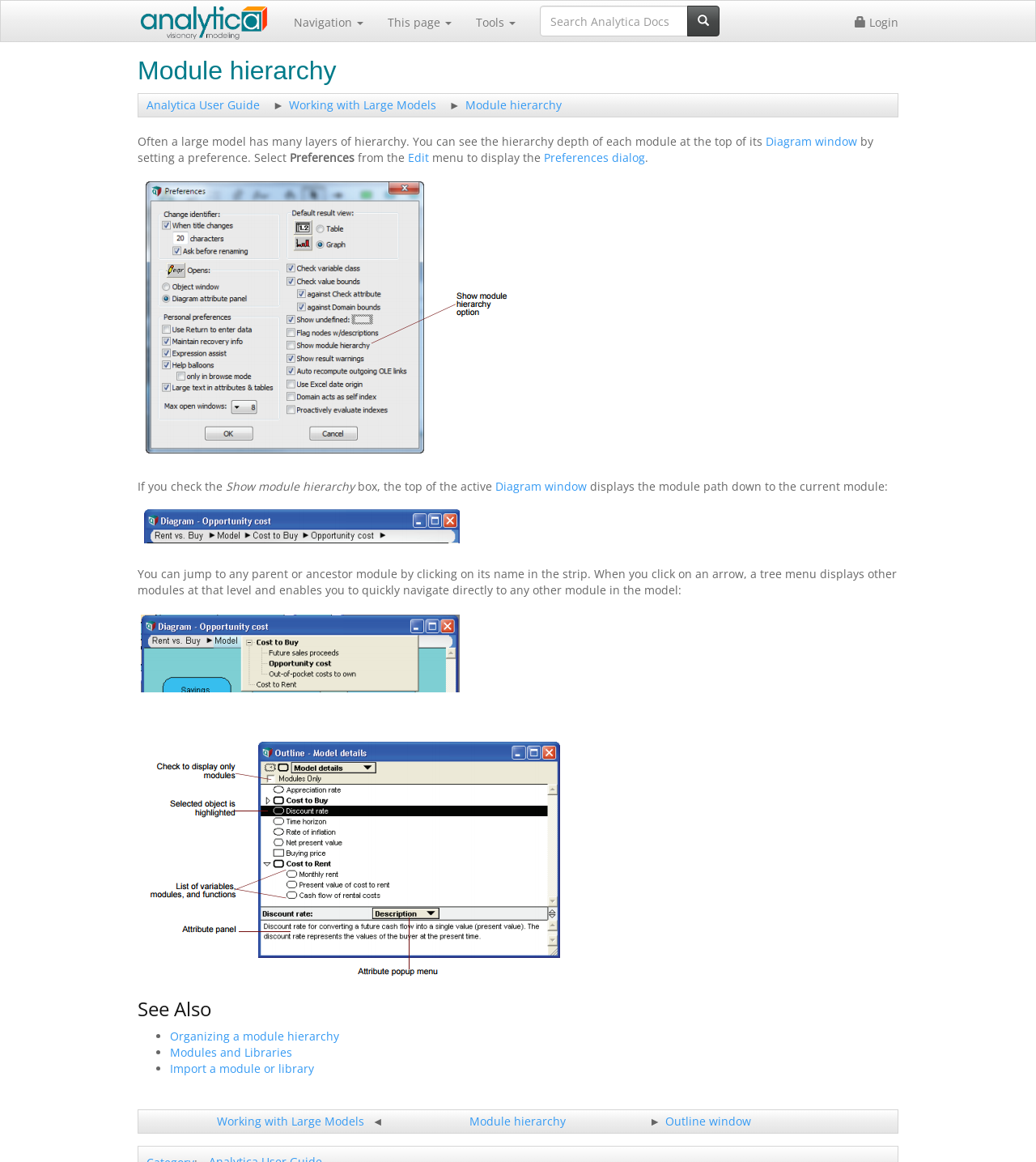Summarize the webpage with a detailed and informative caption.

The webpage is about the "Module Hierarchy" in Analytica Docs. At the top, there is a navigation menu with buttons for "Navigation", "This page", and "Tools", followed by a search bar. On the top right, there is a login link.

Below the navigation menu, there is a heading "Module hierarchy" and a brief introduction to the topic. The introduction is followed by a series of paragraphs and links that provide more information about working with large models and module hierarchies.

The page also features four sections with images, each with a description list detail and a link to an image. These sections appear to be illustrating different aspects of module hierarchies, such as displaying the module path and navigating to parent or ancestor modules.

Further down the page, there is a "See Also" section with links to related topics, including "Organizing a module hierarchy", "Modules and Libraries", and "Import a module or library". Finally, there is a footer section with links to "Working with Large Models", "Module hierarchy", and "Outline window".